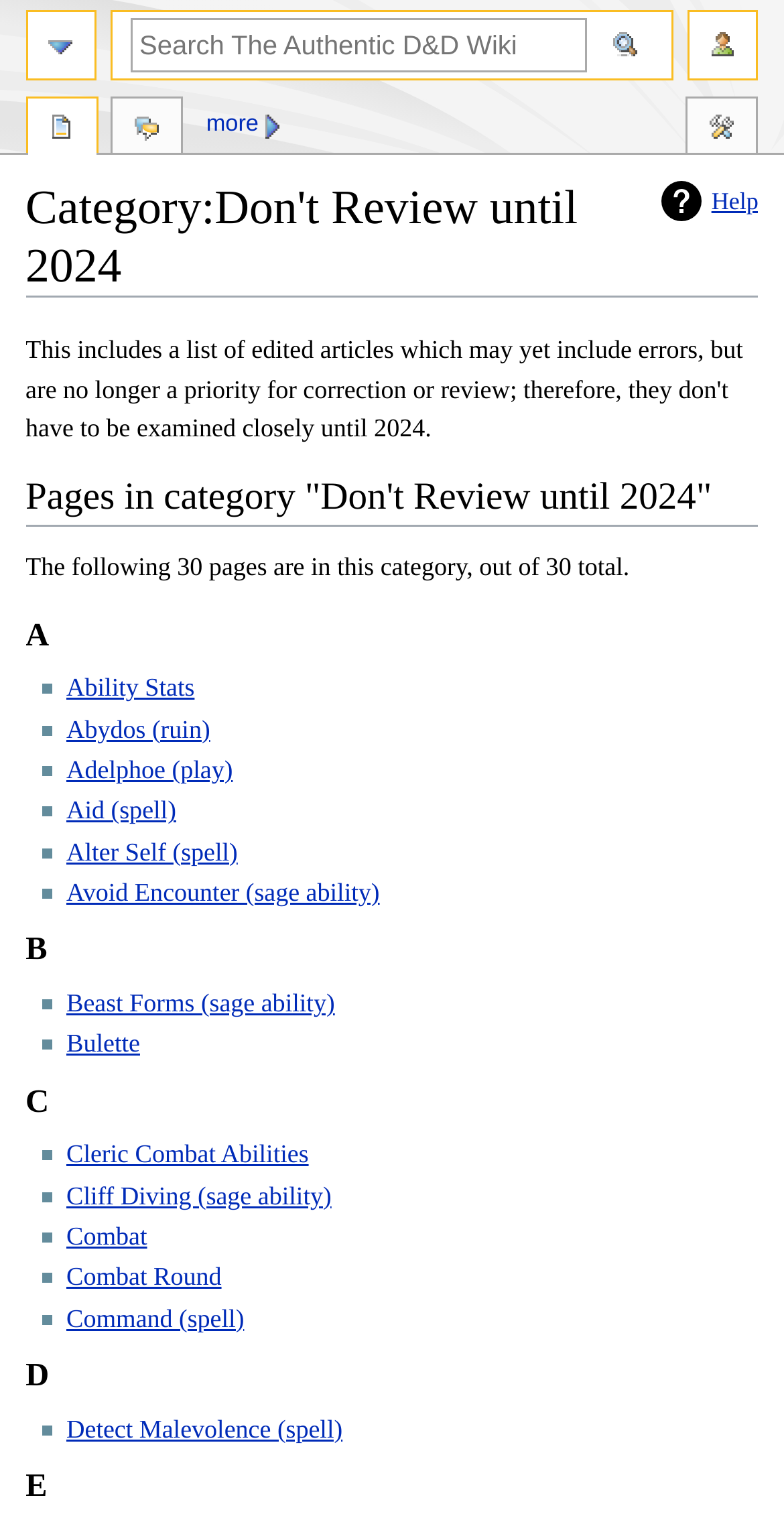Please specify the bounding box coordinates of the element that should be clicked to execute the given instruction: 'Search for a page'. Ensure the coordinates are four float numbers between 0 and 1, expressed as [left, top, right, bottom].

[0.167, 0.012, 0.749, 0.048]